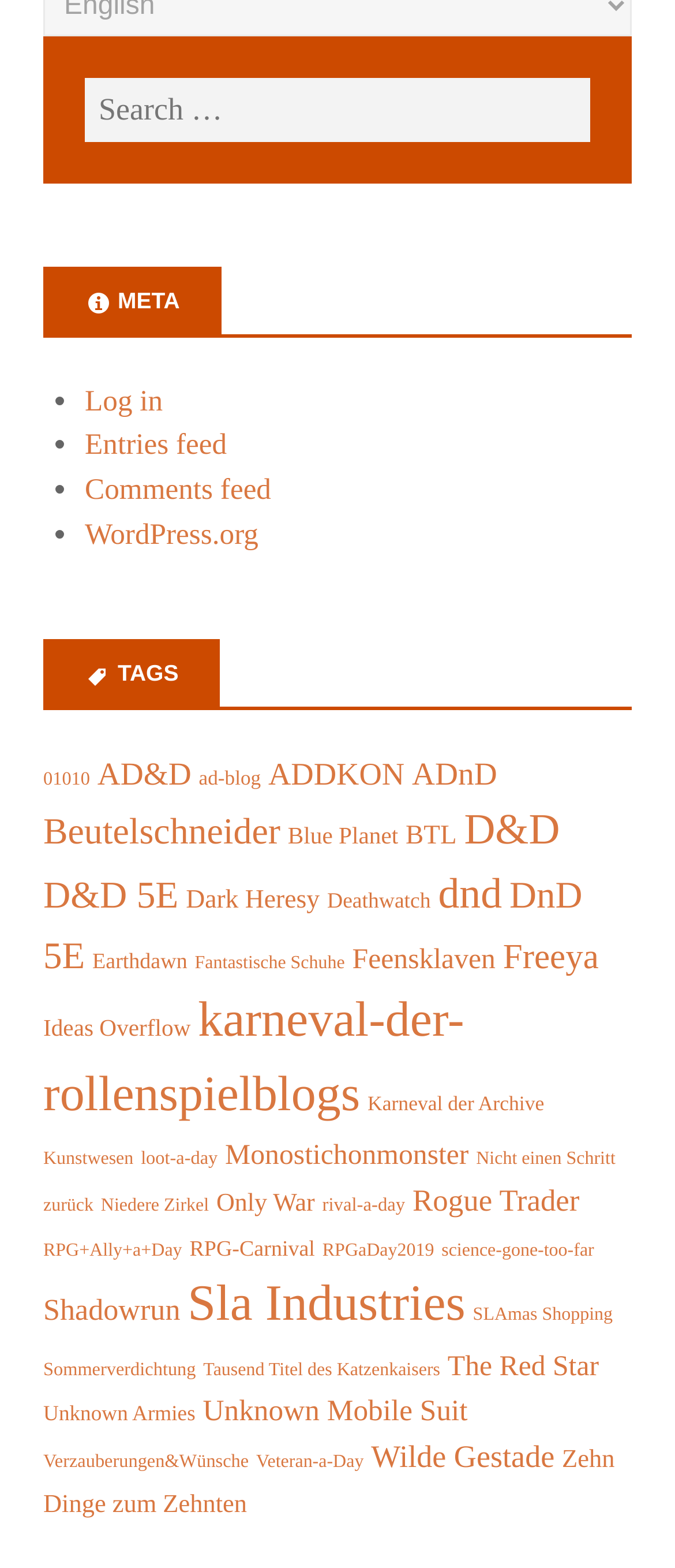Identify the bounding box coordinates of the region I need to click to complete this instruction: "Check the Accessibility Statement".

None